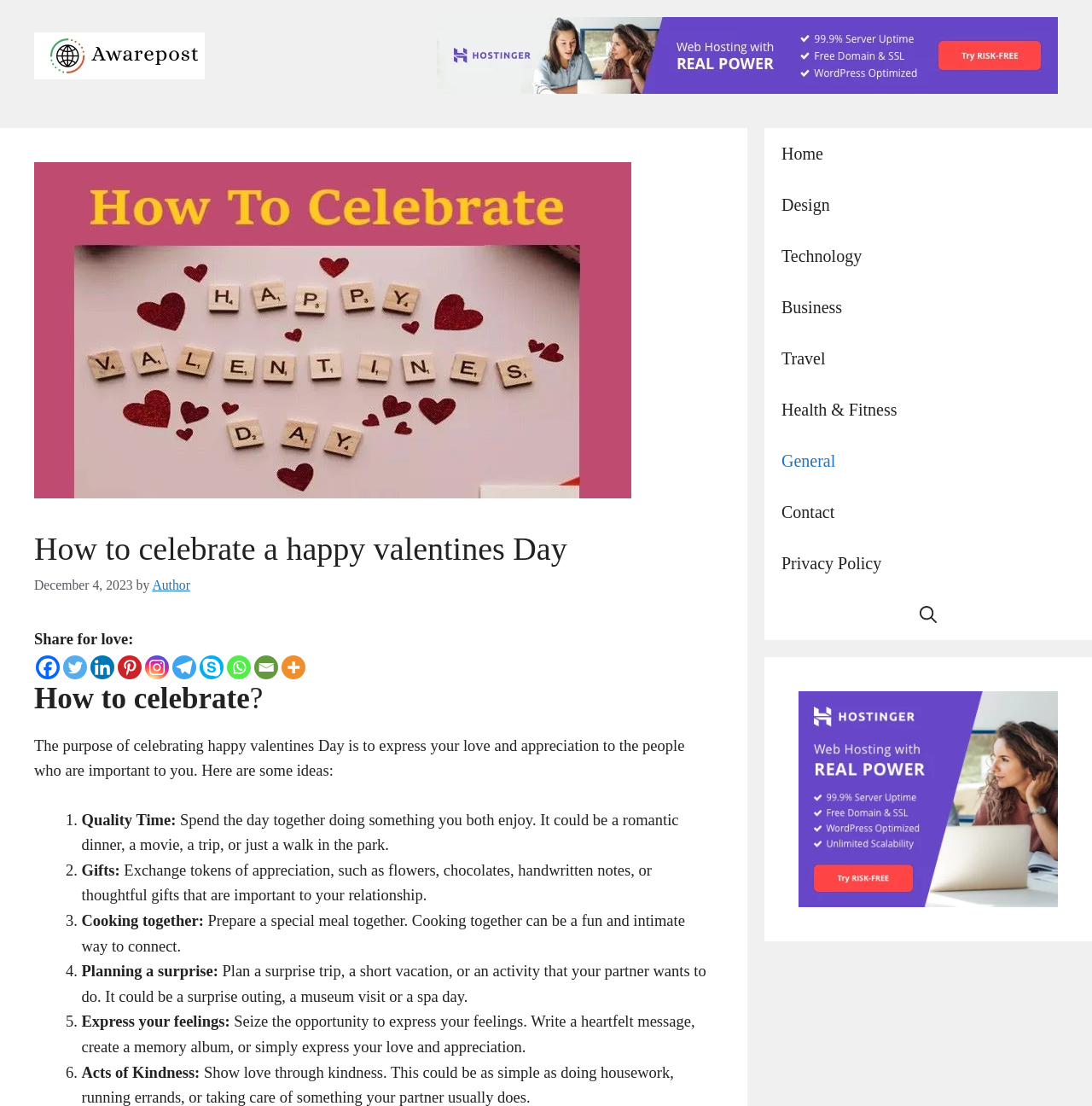What is the fifth idea to celebrate Valentine's Day?
Deliver a detailed and extensive answer to the question.

The fifth idea to celebrate Valentine's Day can be found by looking at the list of ideas provided in the article. The fifth item in the list is 'Express your feelings', which suggests seizing the opportunity to express one's feelings to their loved ones.